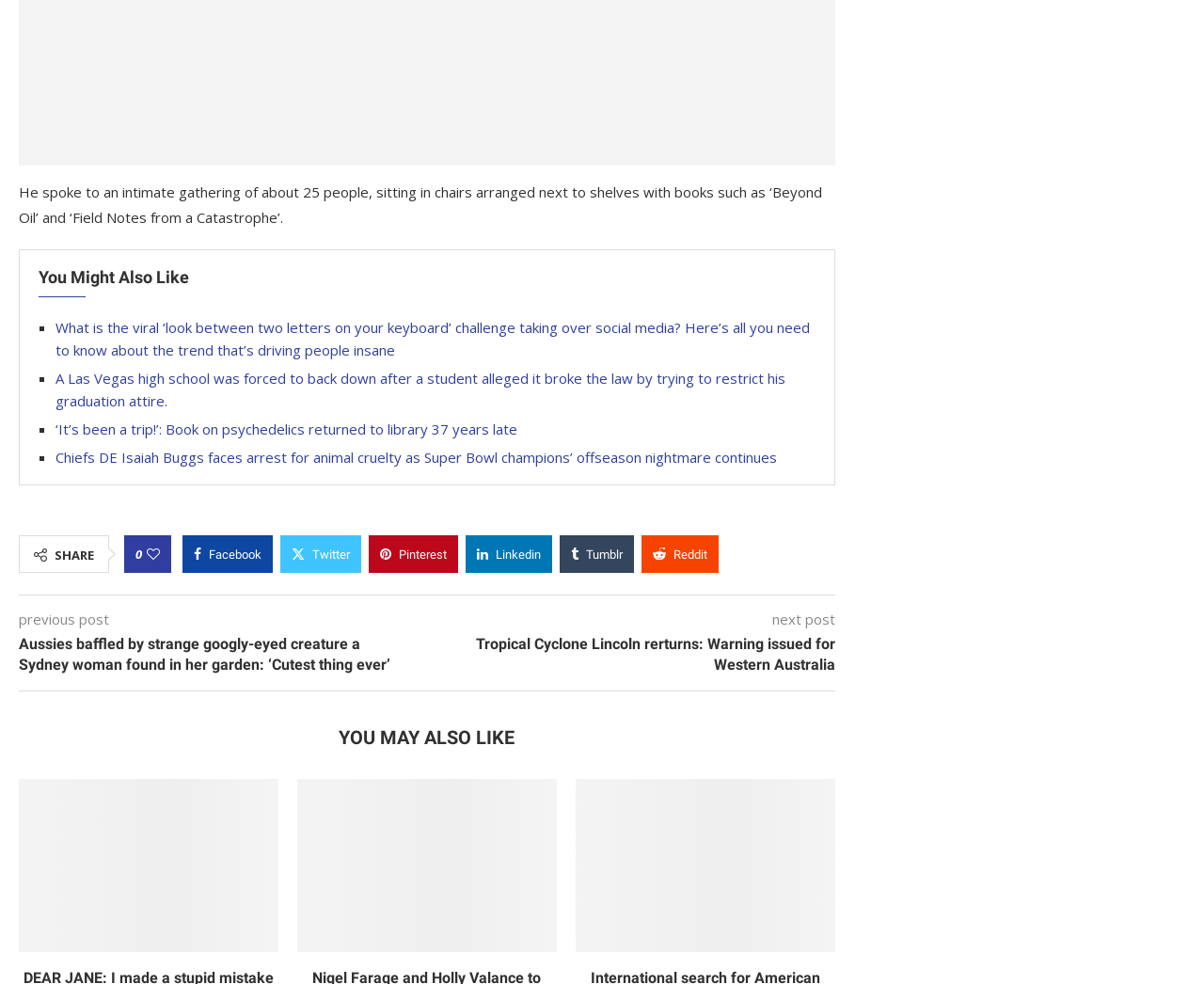Please identify the bounding box coordinates of the element on the webpage that should be clicked to follow this instruction: "Read the article about the viral ‘look between two letters on your keyboard’ challenge". The bounding box coordinates should be given as four float numbers between 0 and 1, formatted as [left, top, right, bottom].

[0.046, 0.323, 0.673, 0.365]